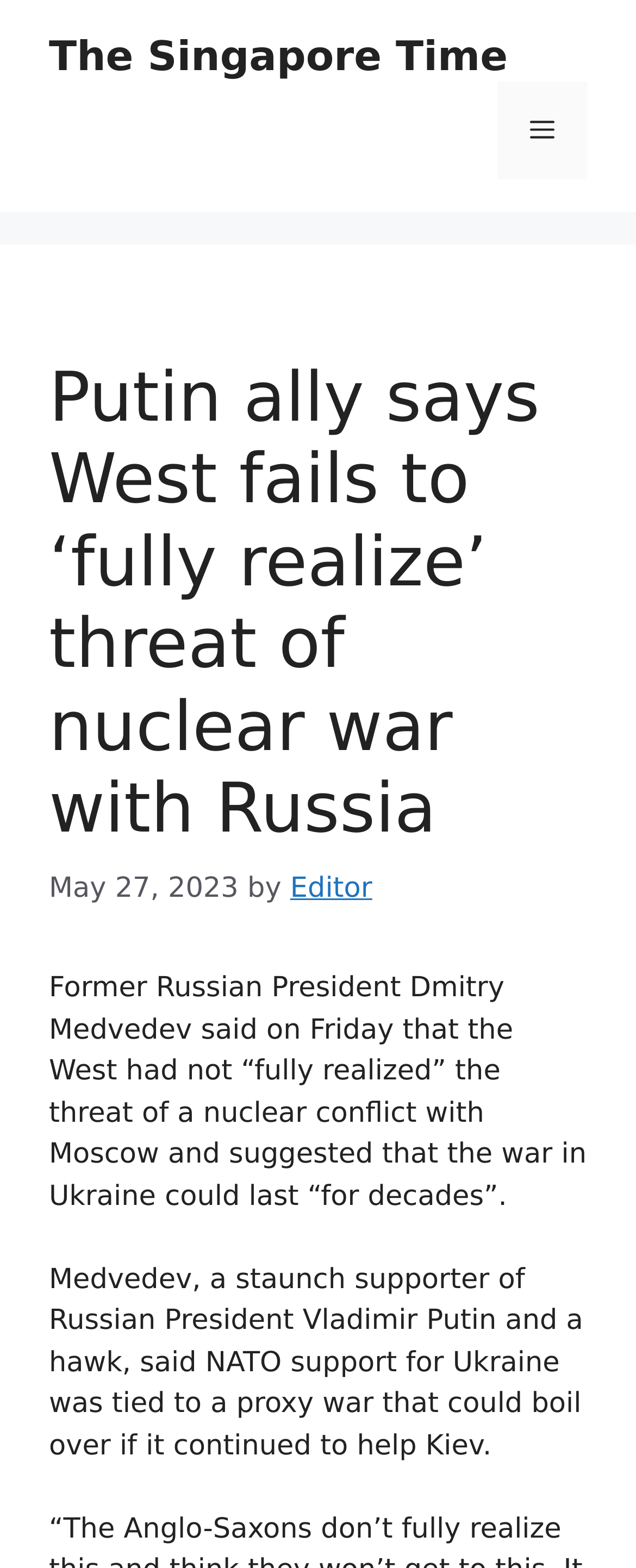Please find the main title text of this webpage.

Putin ally says West fails to ‘fully realize’ threat of nuclear war with Russia